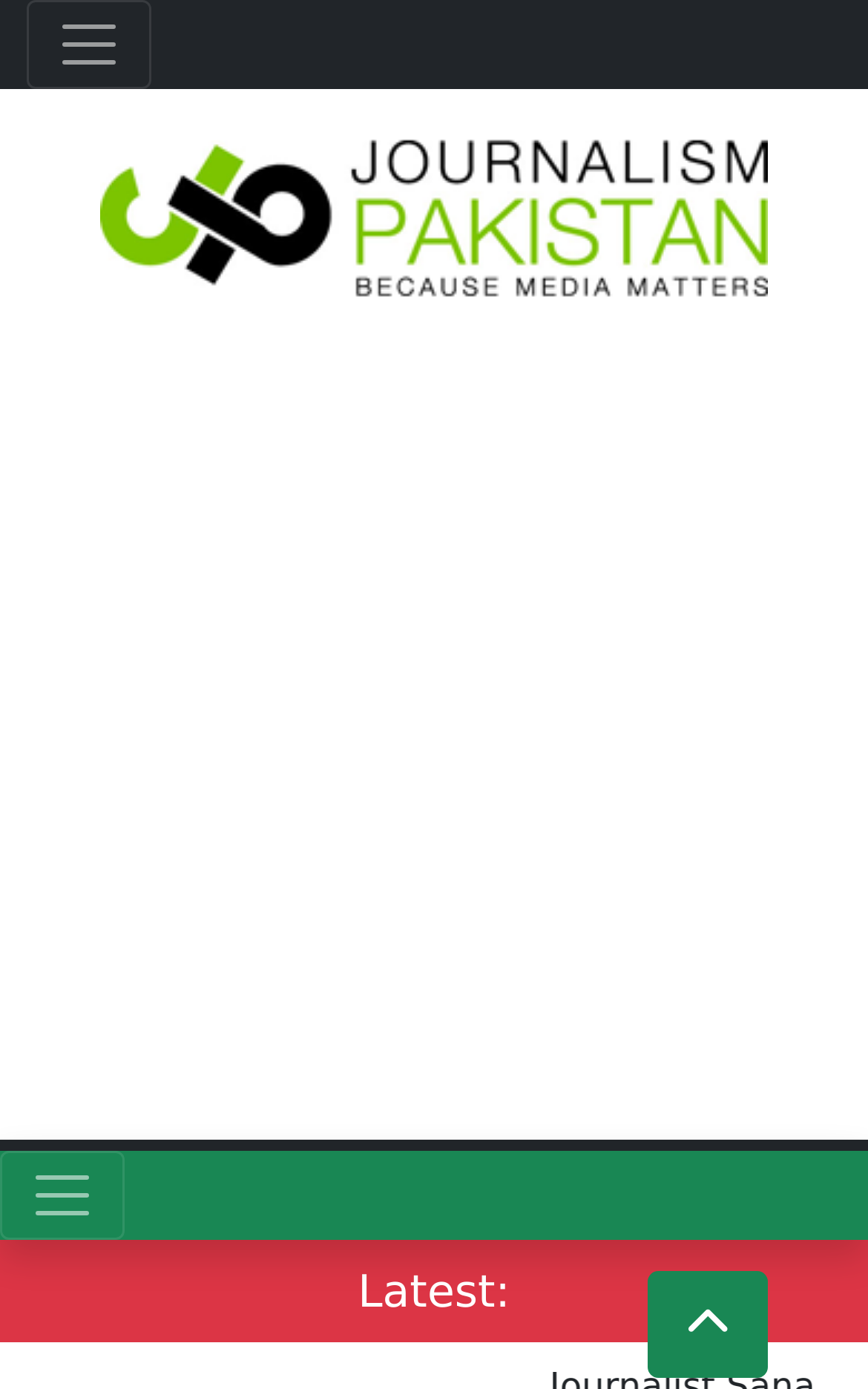What is the icon on the right side of the webpage?
Identify the answer in the screenshot and reply with a single word or phrase.

uf077